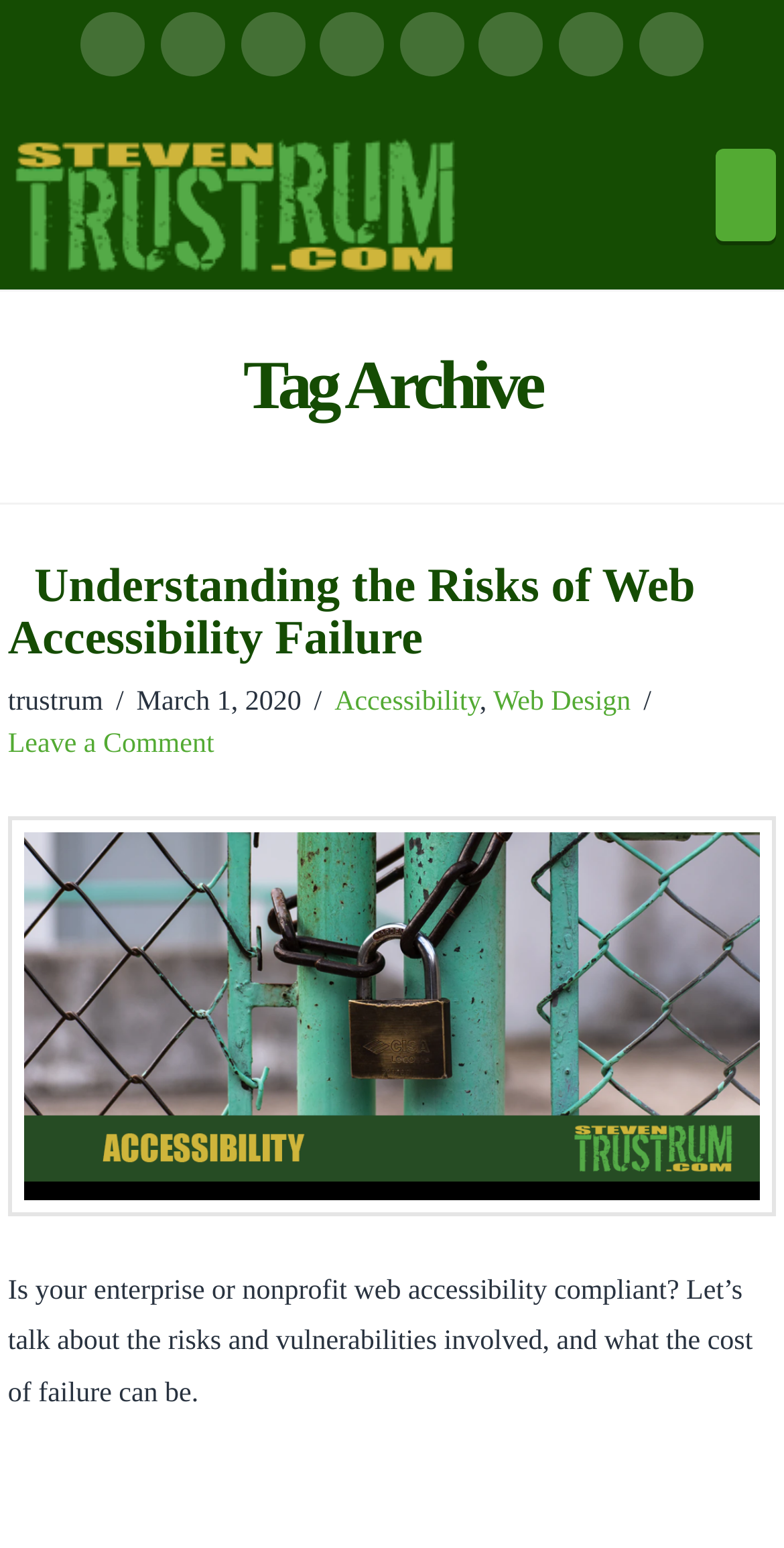What is the purpose of the webpage?
Answer the question using a single word or phrase, according to the image.

Web design and accessibility